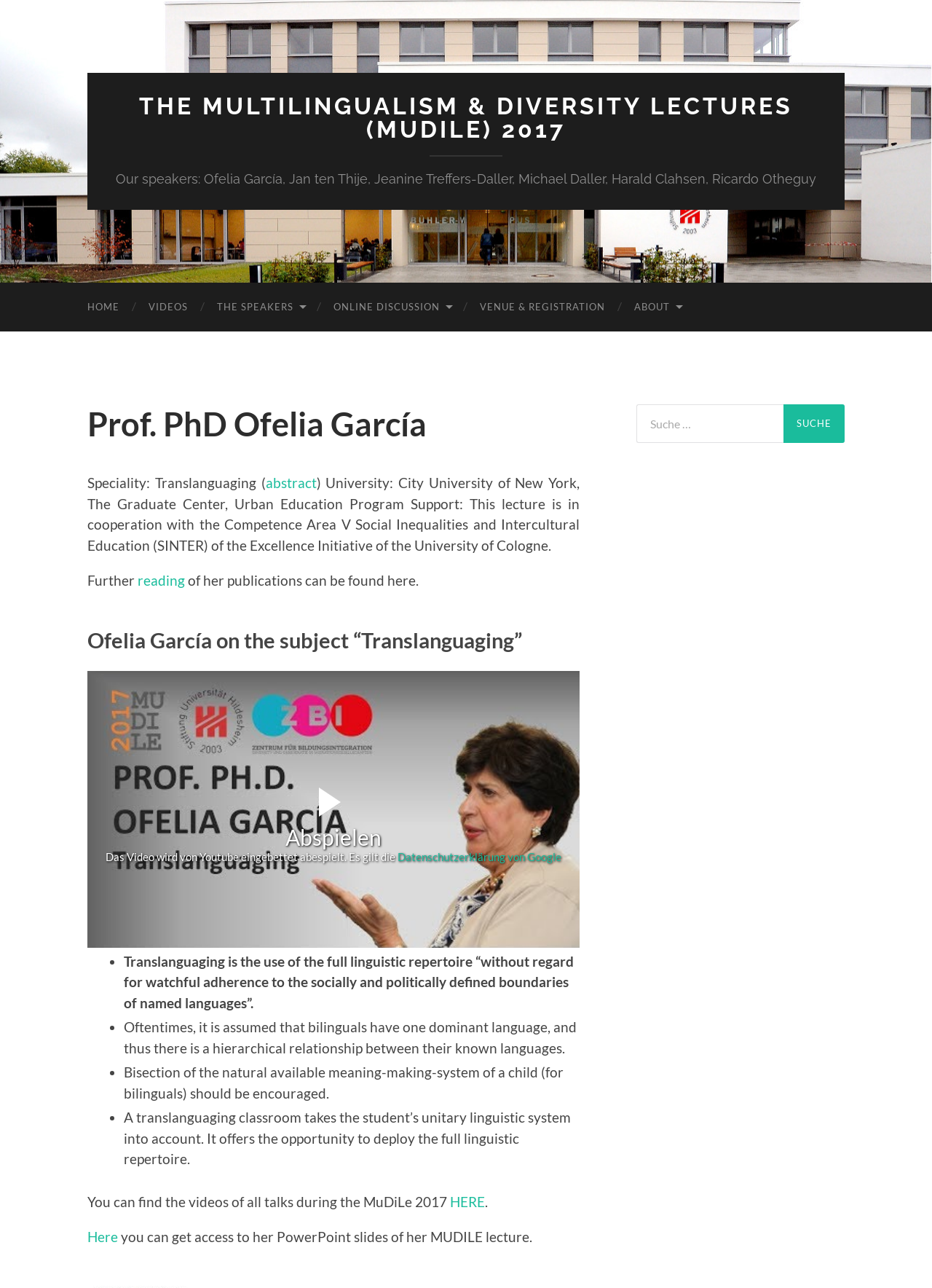Using the description: "Here", identify the bounding box of the corresponding UI element in the screenshot.

[0.094, 0.954, 0.127, 0.967]